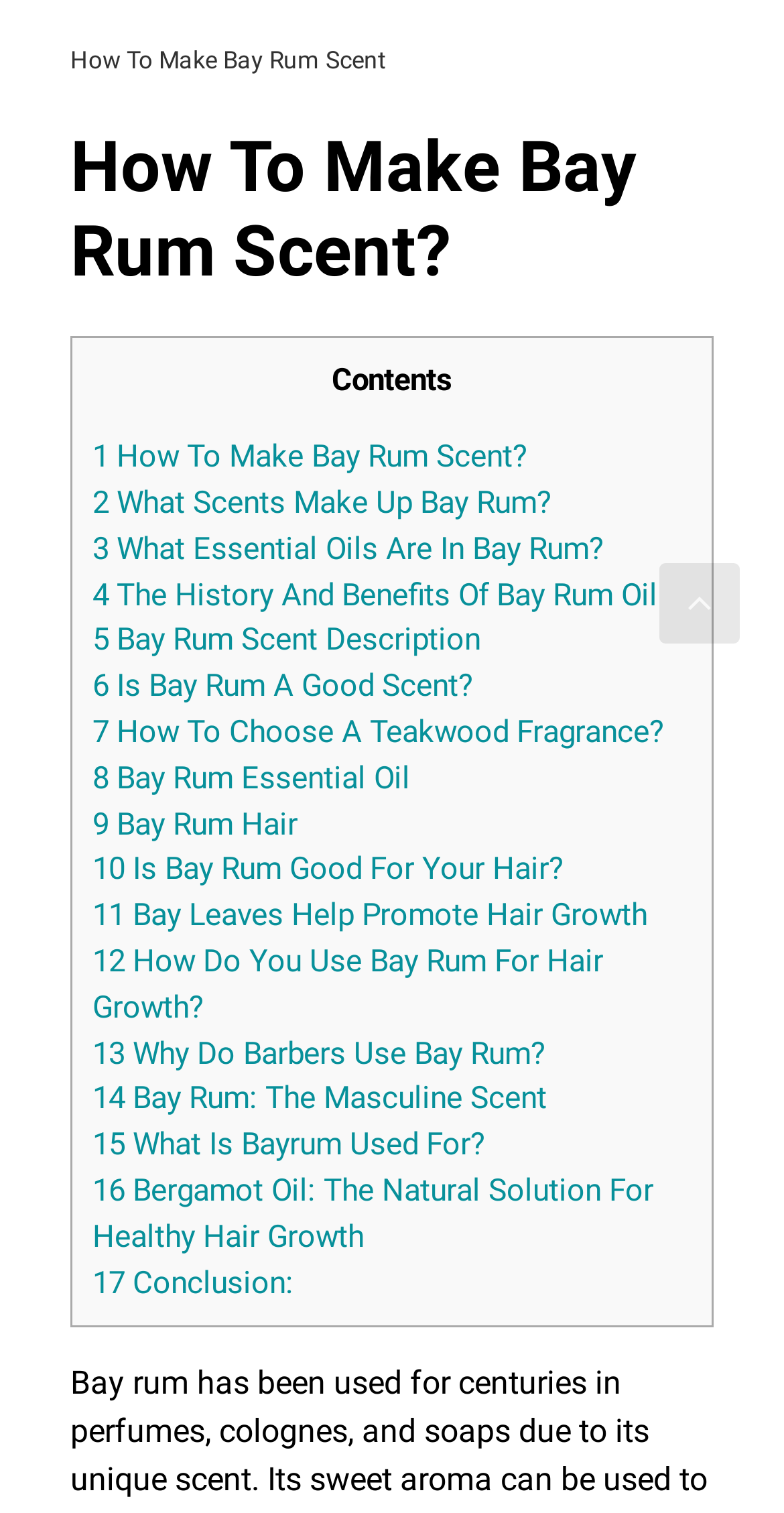Pinpoint the bounding box coordinates for the area that should be clicked to perform the following instruction: "Click on 'Bay Rum Scent Description'".

[0.118, 0.411, 0.613, 0.435]